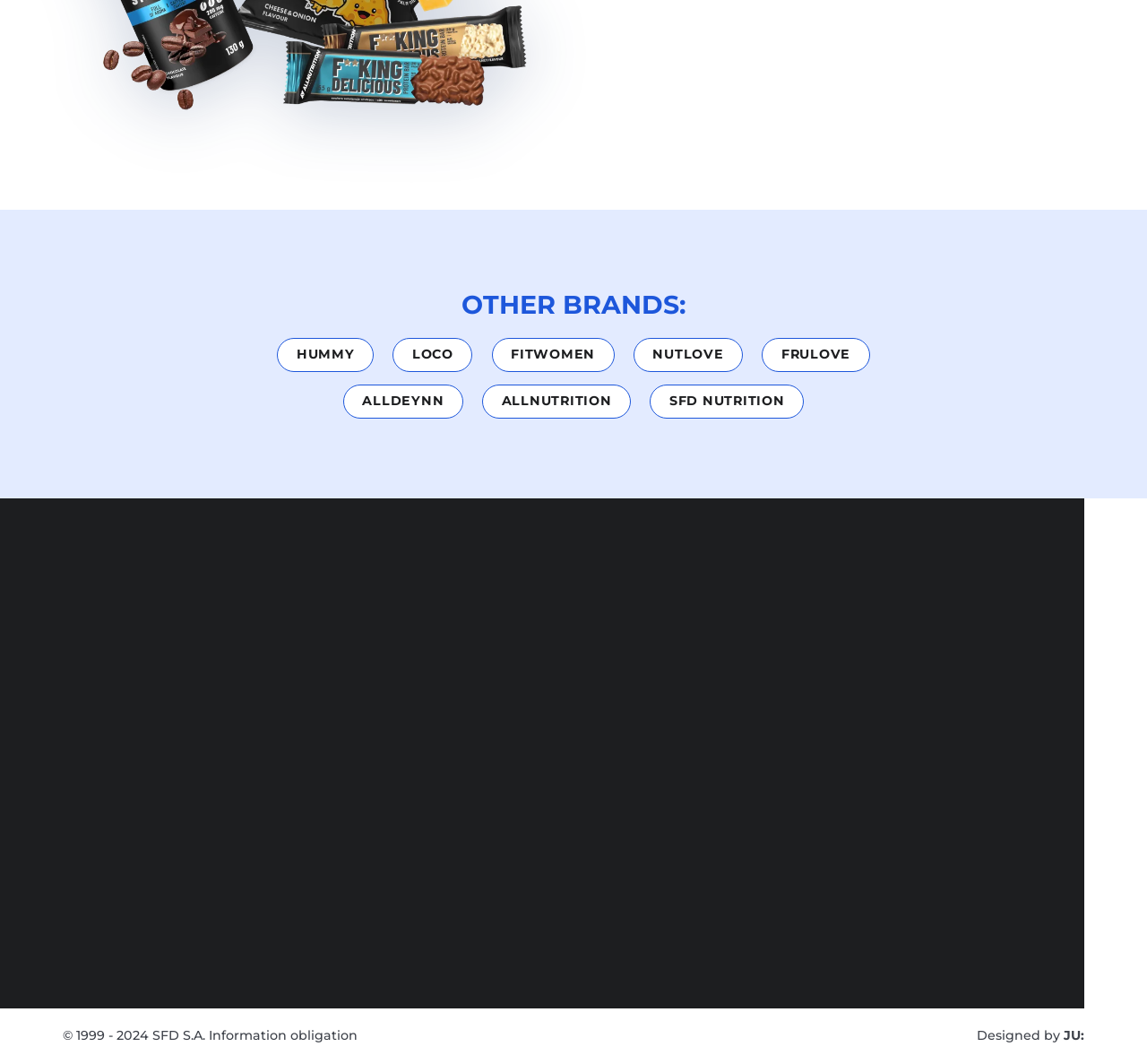Locate the bounding box of the UI element with the following description: "parent_node: PRO".

[0.5, 0.55, 0.542, 0.609]